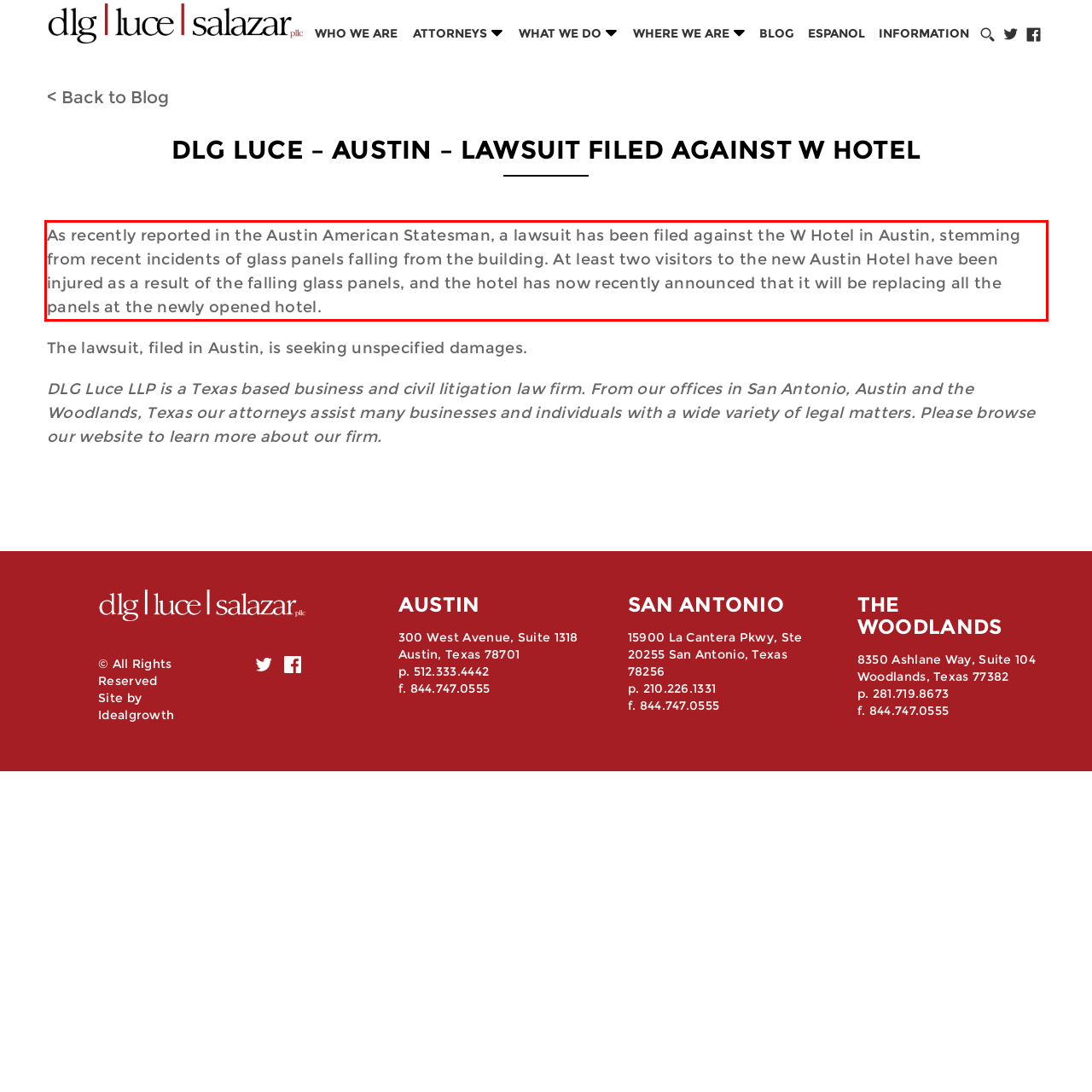Look at the webpage screenshot and recognize the text inside the red bounding box.

As recently reported in the Austin American Statesman, a lawsuit has been filed against the W Hotel in Austin, stemming from recent incidents of glass panels falling from the building. At least two visitors to the new Austin Hotel have been injured as a result of the falling glass panels, and the hotel has now recently announced that it will be replacing all the panels at the newly opened hotel.